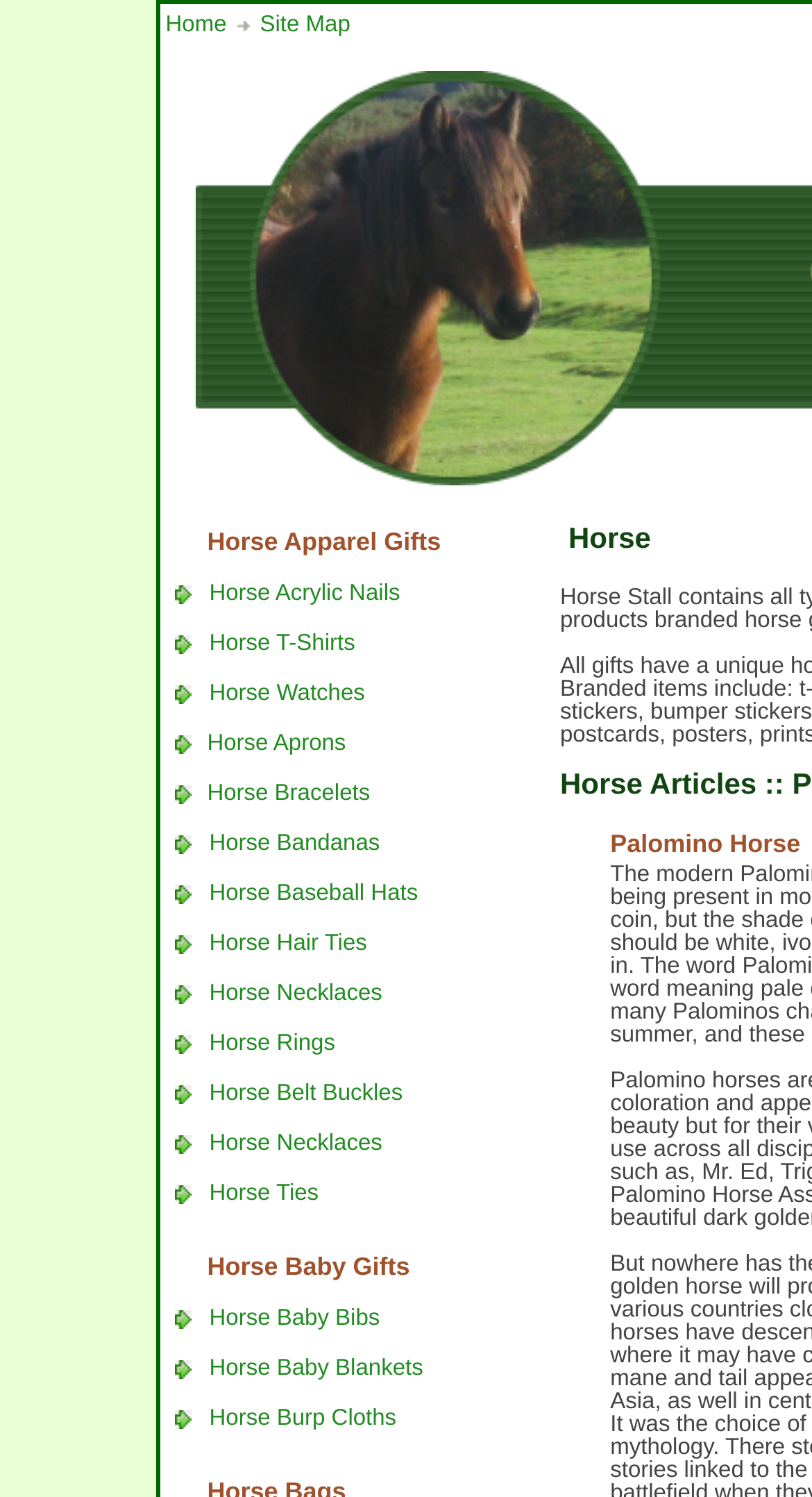Identify the bounding box coordinates necessary to click and complete the given instruction: "Check Horse Watches".

[0.258, 0.454, 0.449, 0.471]